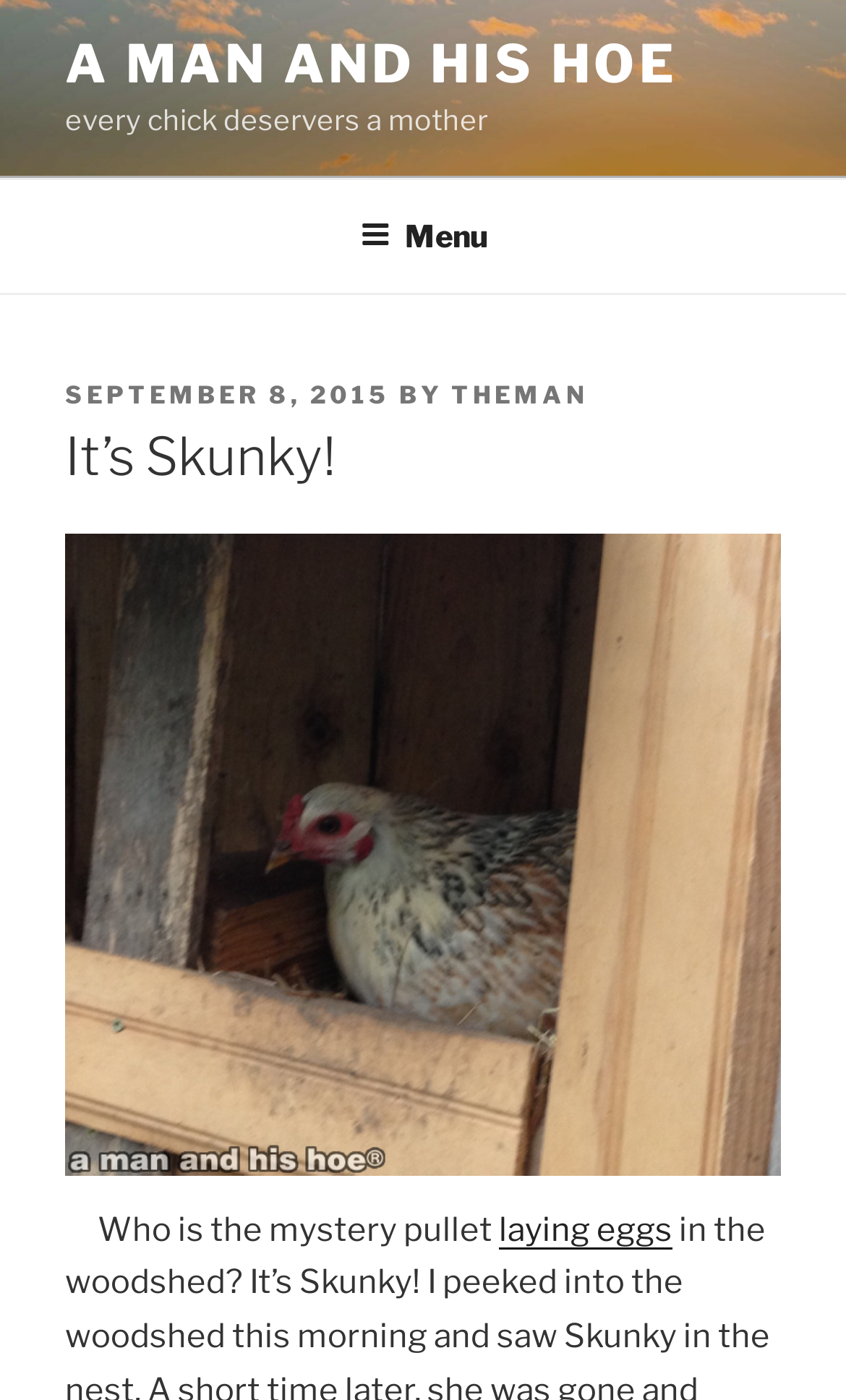Refer to the image and answer the question with as much detail as possible: What is the name of the pullet laying eggs?

I found the name of the pullet by looking at the heading of the article, which is 'It’s Skunky!'. This suggests that Skunky is the name of the pullet.